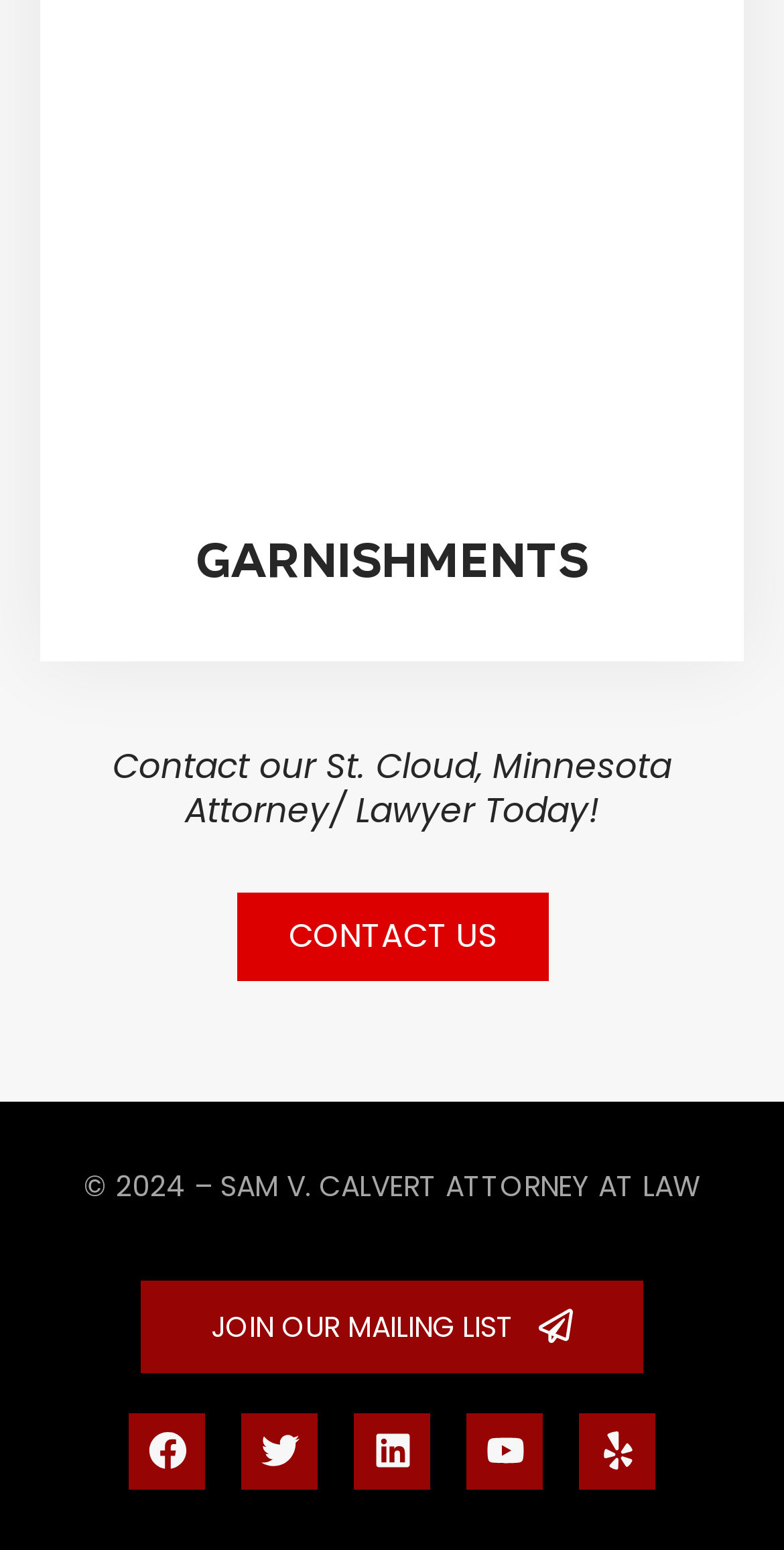Identify the bounding box coordinates of the clickable section necessary to follow the following instruction: "Check the Linkedin profile". The coordinates should be presented as four float numbers from 0 to 1, i.e., [left, top, right, bottom].

[0.451, 0.911, 0.549, 0.961]